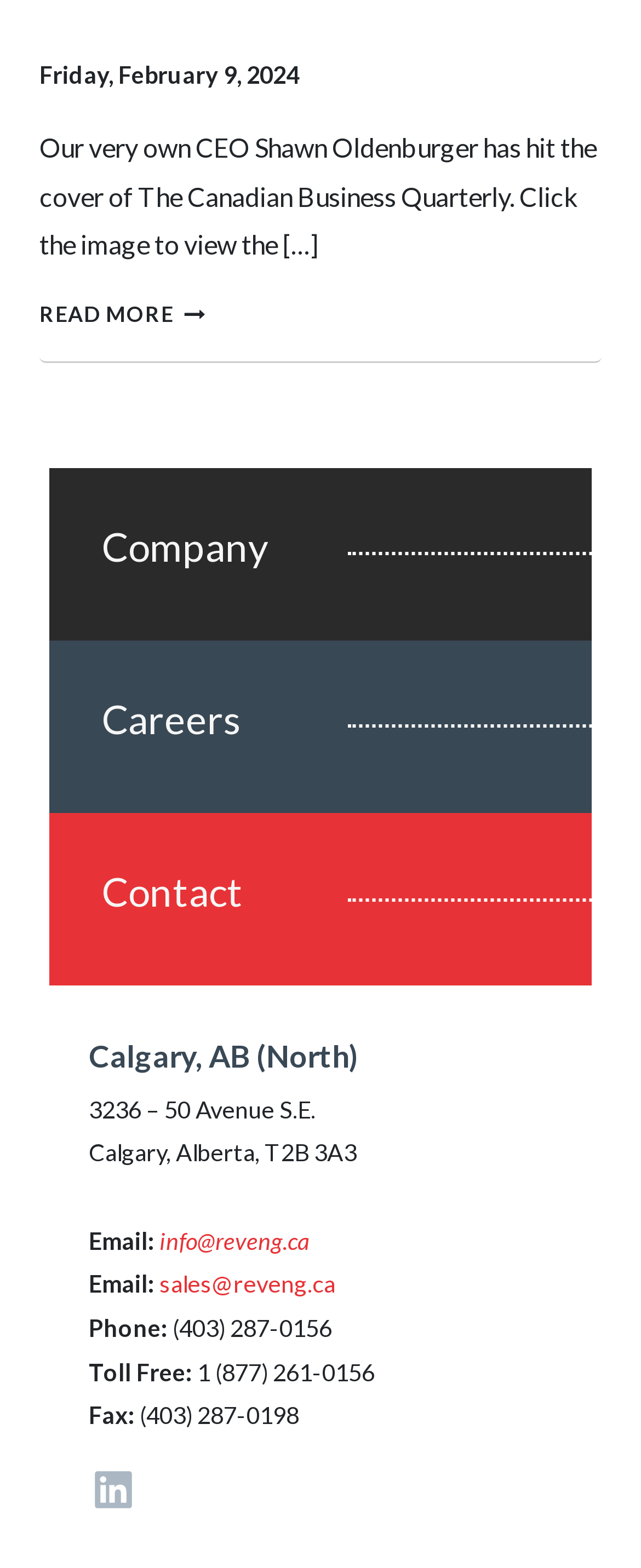Please provide a comprehensive answer to the question below using the information from the image: How many contact email addresses are provided?

The contact information section lists two email addresses: info@reveng.ca and sales@reveng.ca, which are both links.